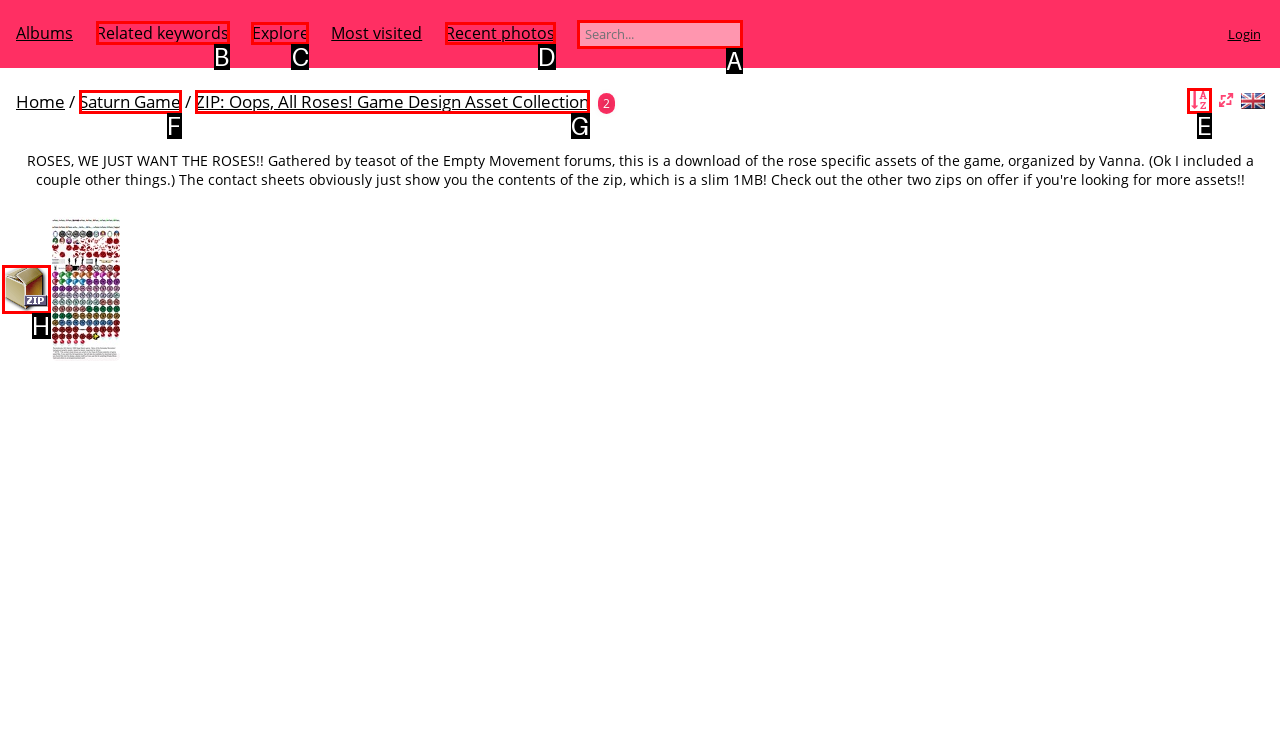Identify the letter of the option that should be selected to accomplish the following task: View product details. Provide the letter directly.

None